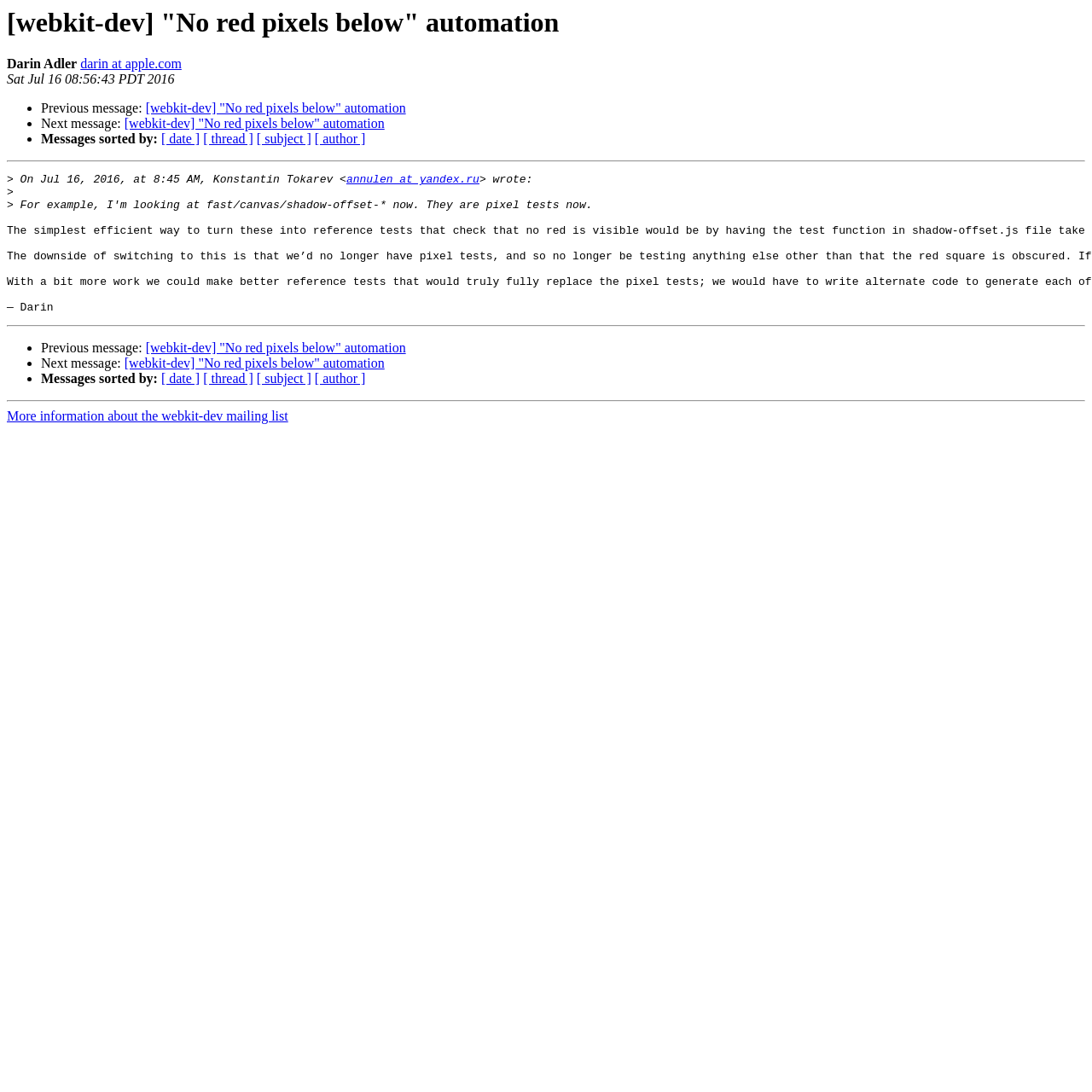Specify the bounding box coordinates of the element's region that should be clicked to achieve the following instruction: "Check 'License Plate Lookup by State'". The bounding box coordinates consist of four float numbers between 0 and 1, in the format [left, top, right, bottom].

None